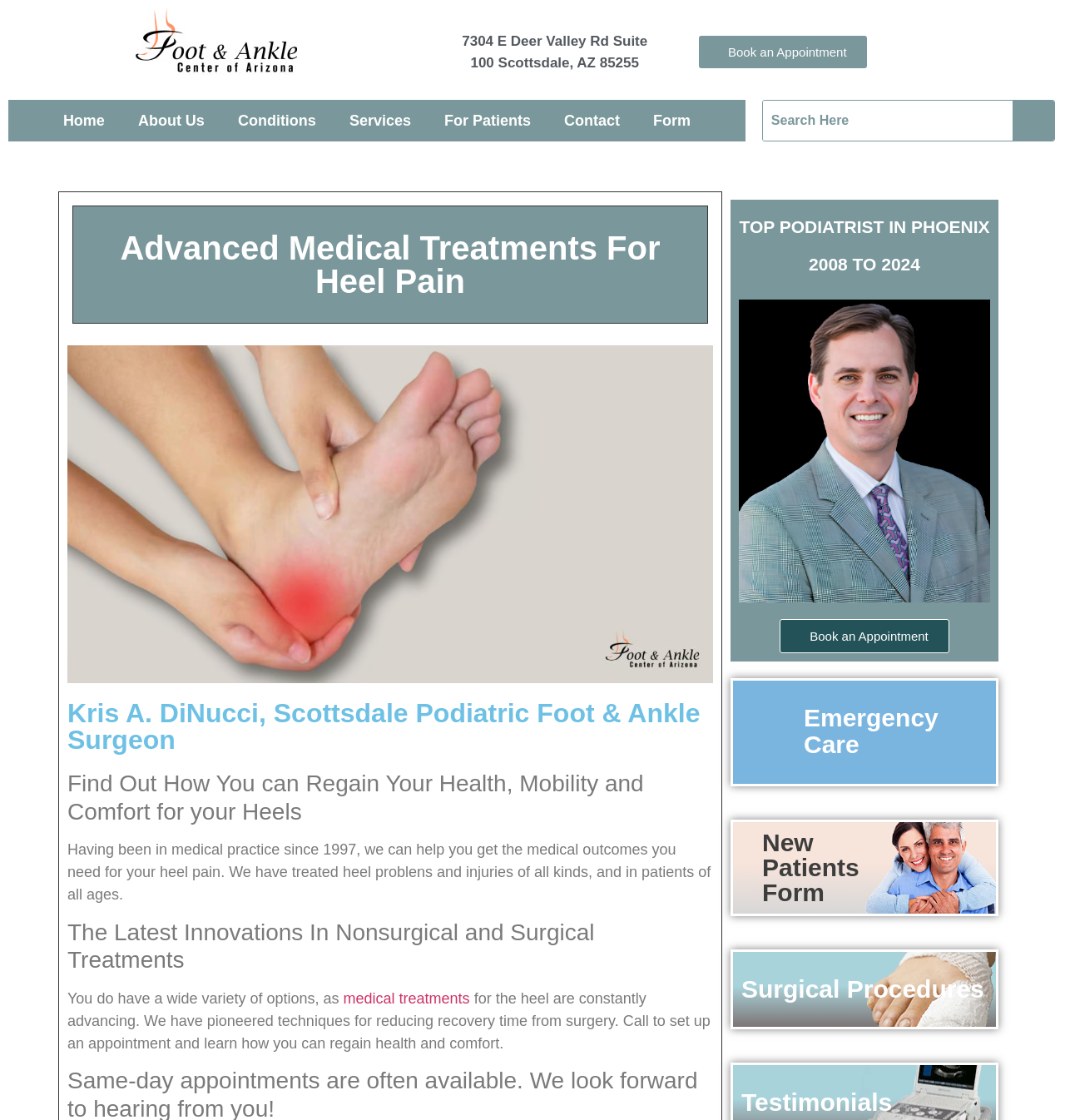Determine the bounding box coordinates of the clickable region to follow the instruction: "Click the Book an Appointment link".

[0.684, 0.04, 0.795, 0.053]